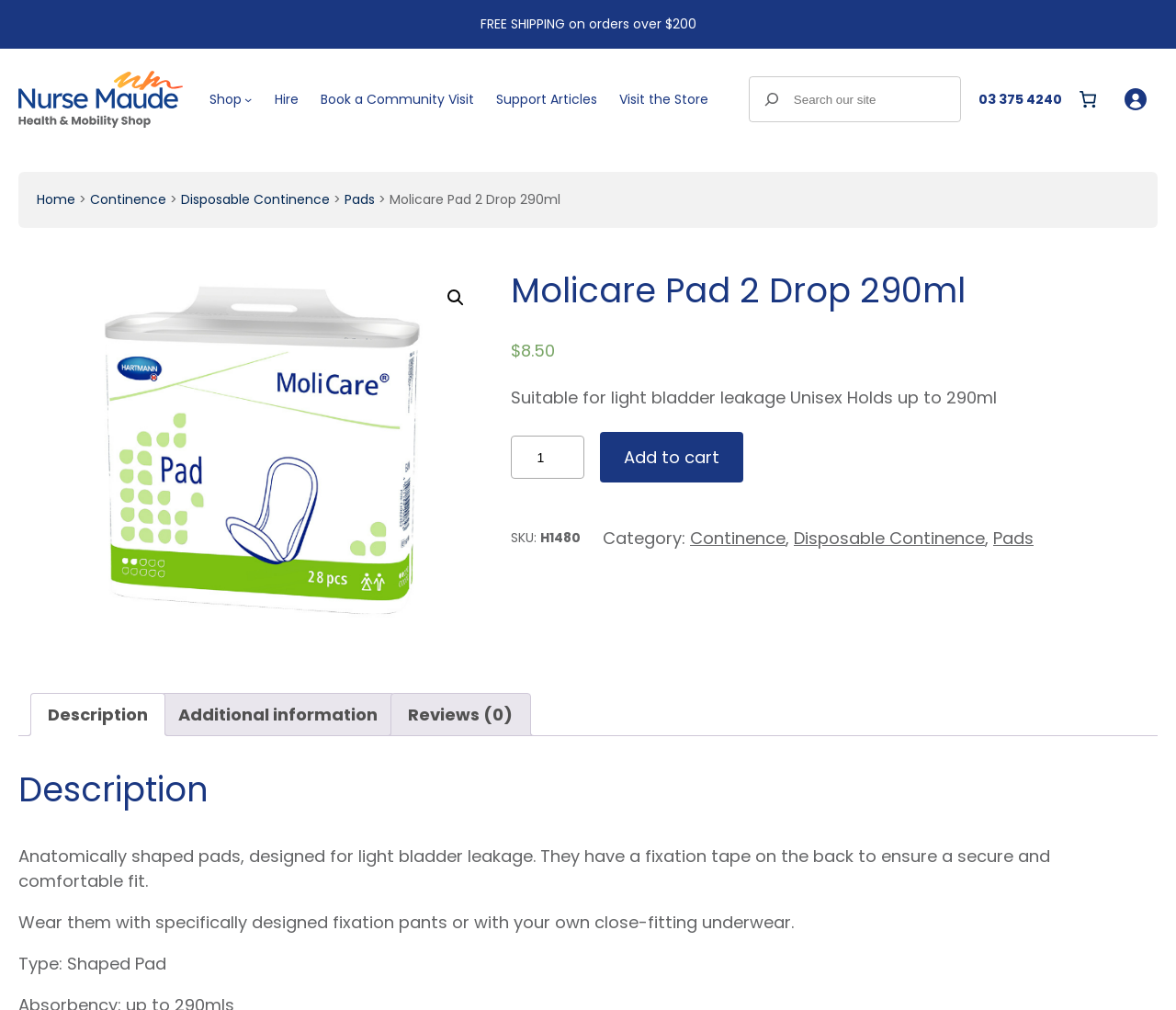Identify the bounding box coordinates for the UI element described by the following text: "name="s" placeholder="Search our site"". Provide the coordinates as four float numbers between 0 and 1, in the format [left, top, right, bottom].

[0.672, 0.08, 0.813, 0.117]